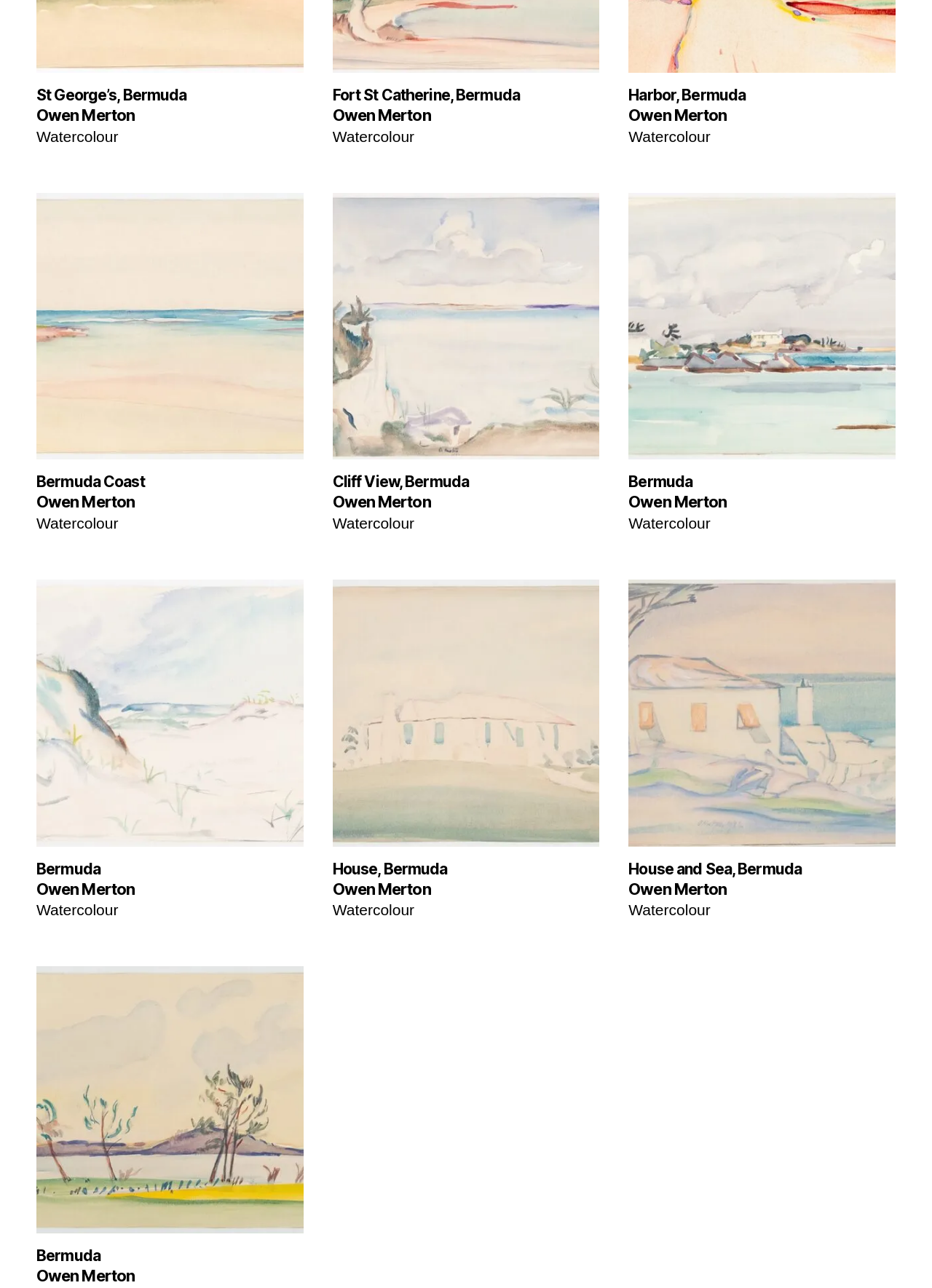Please identify the bounding box coordinates of the area I need to click to accomplish the following instruction: "See Cliff View, Bermuda".

[0.357, 0.365, 0.522, 0.382]